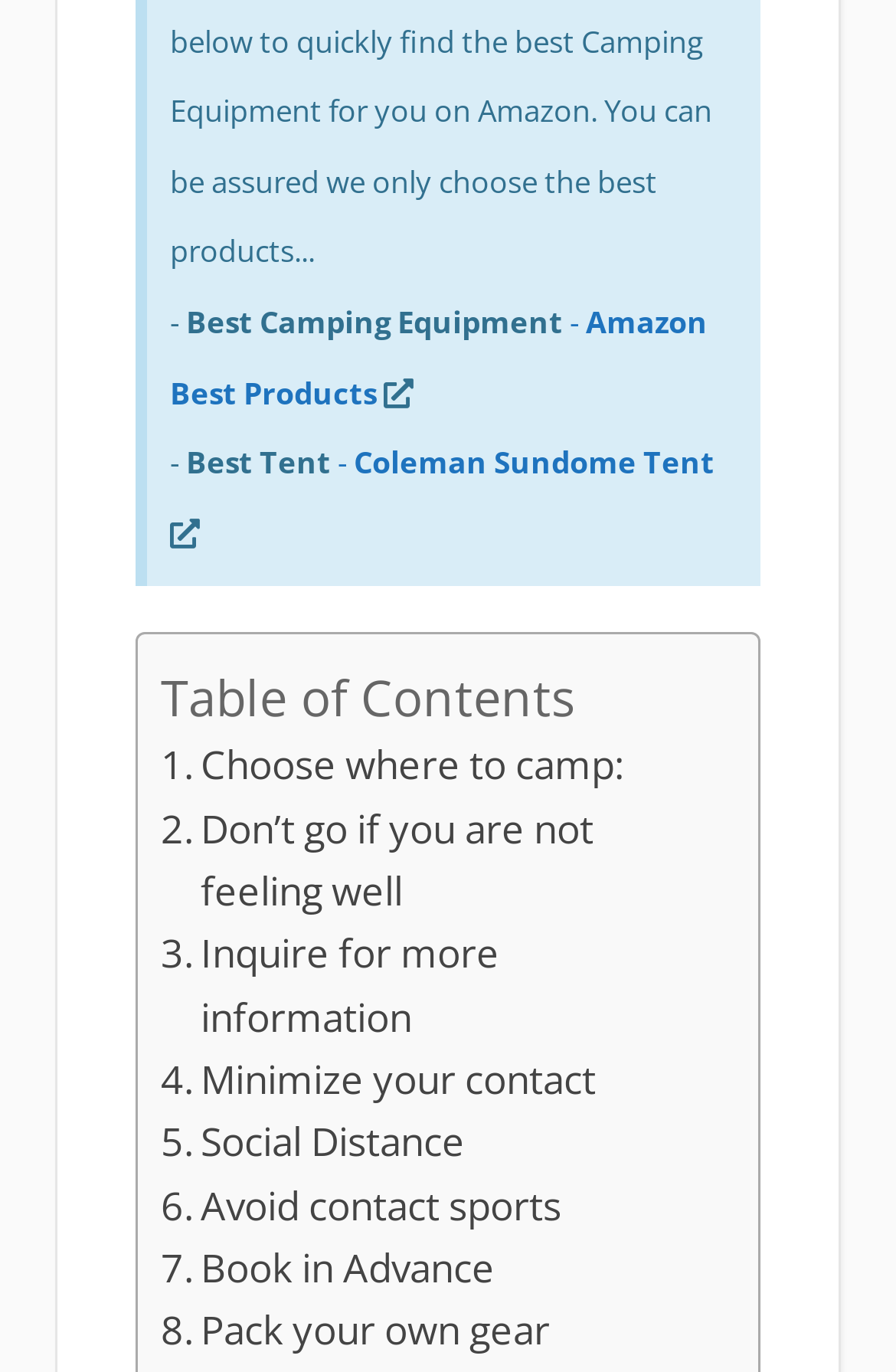Find and indicate the bounding box coordinates of the region you should select to follow the given instruction: "Get more information".

[0.179, 0.672, 0.795, 0.764]